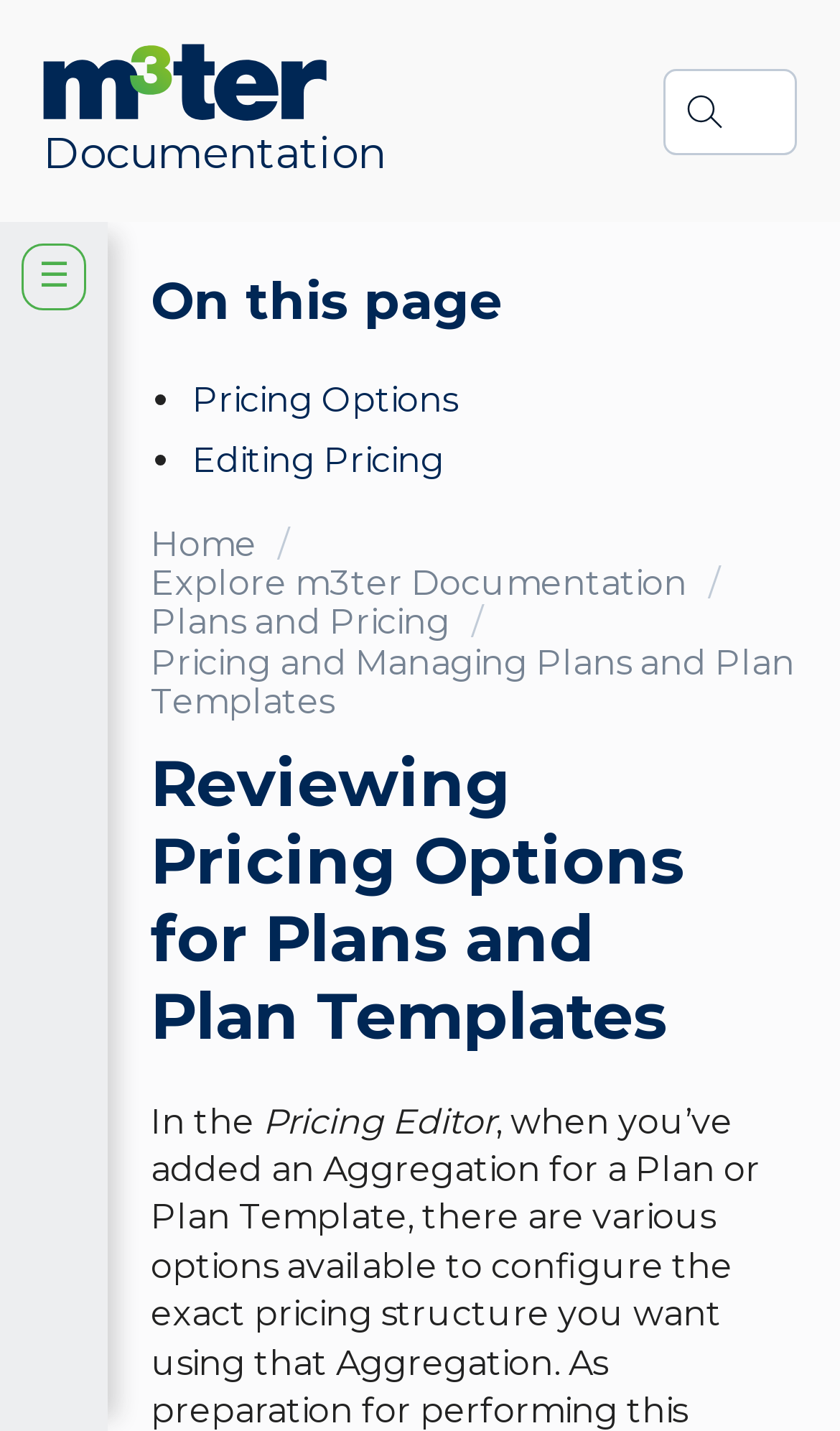How many links are there on this page? Based on the screenshot, please respond with a single word or phrase.

7